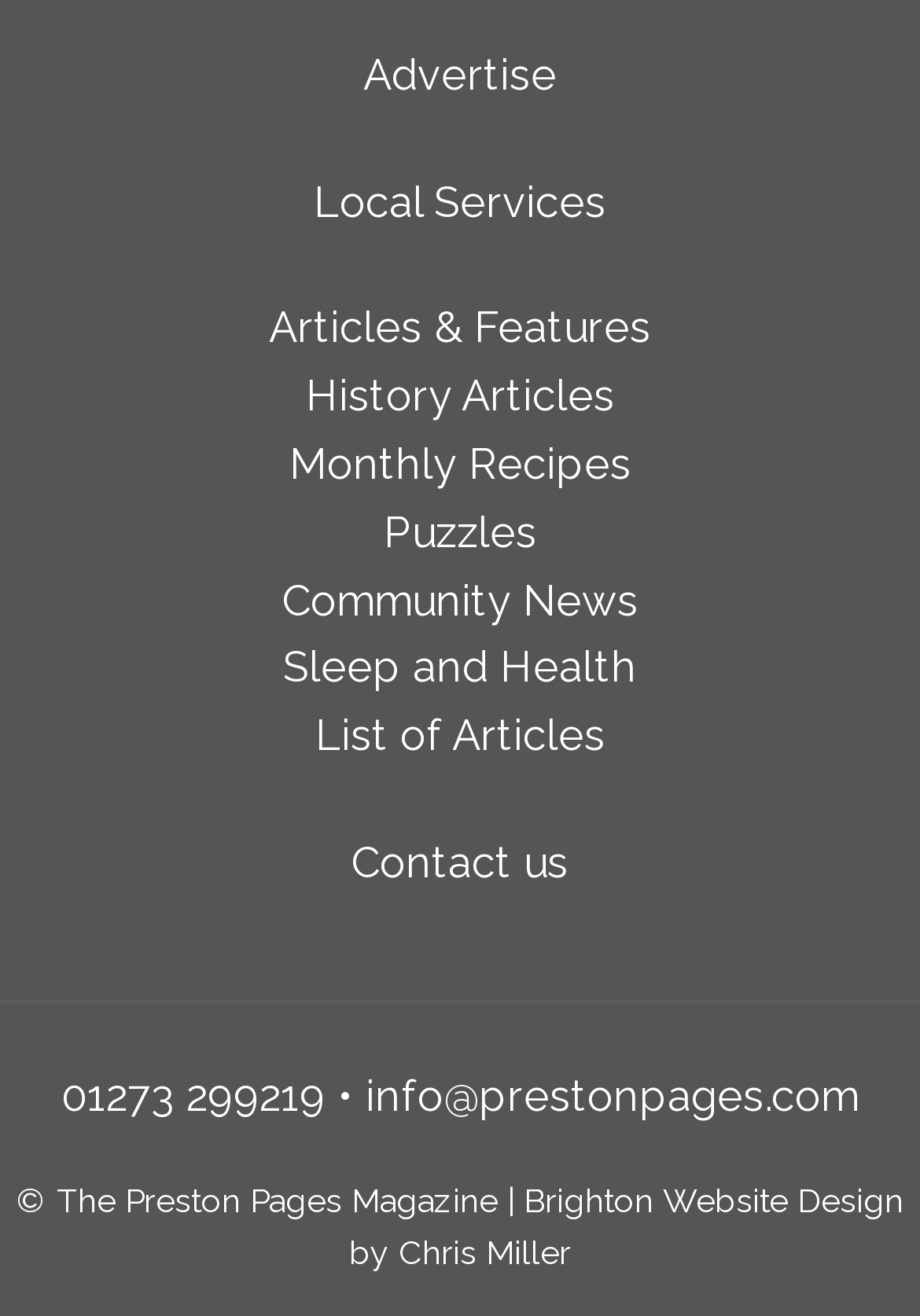Provide a one-word or brief phrase answer to the question:
How can users contact the website?

Phone and email